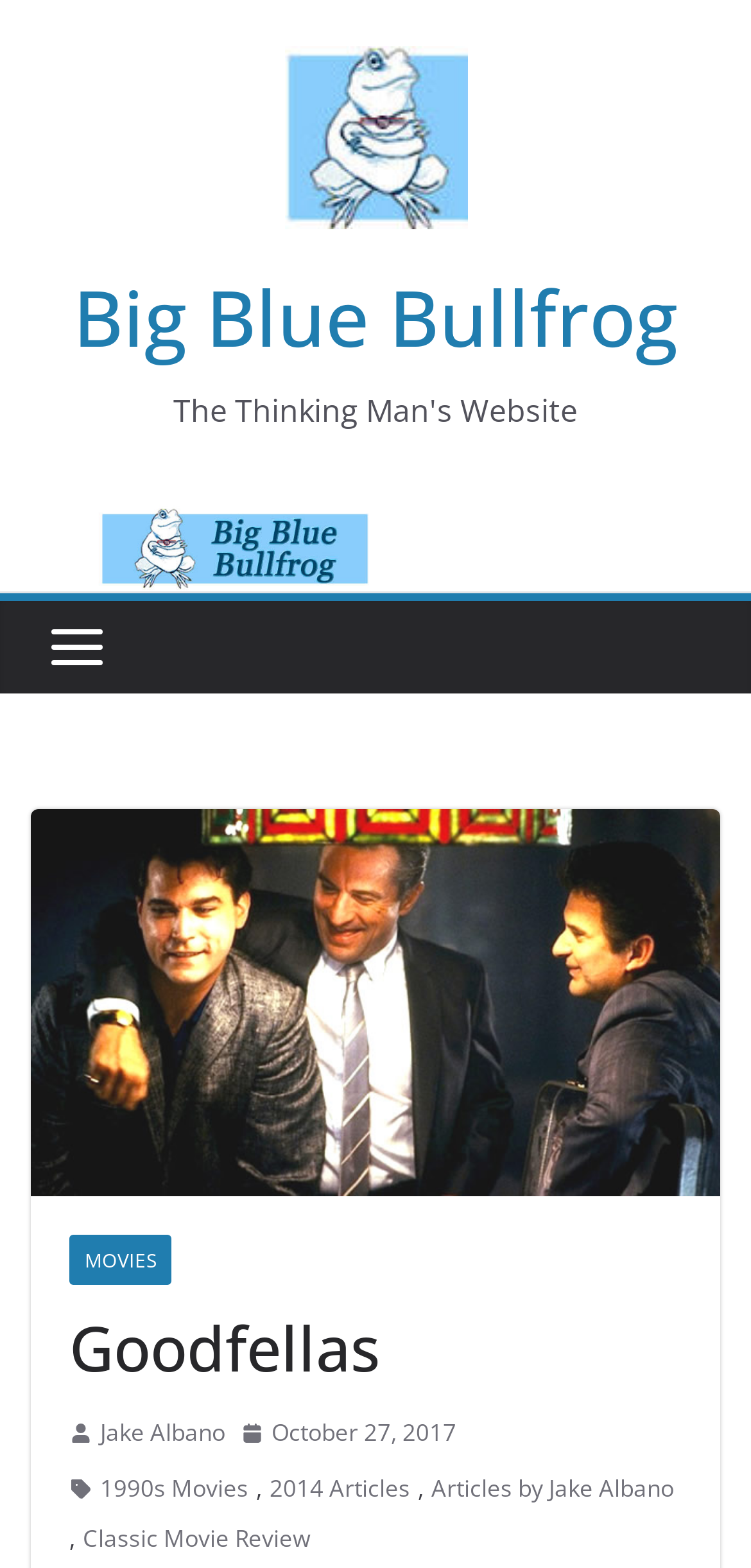Identify the bounding box coordinates for the region of the element that should be clicked to carry out the instruction: "read the article by Jake Albano". The bounding box coordinates should be four float numbers between 0 and 1, i.e., [left, top, right, bottom].

[0.133, 0.9, 0.3, 0.927]